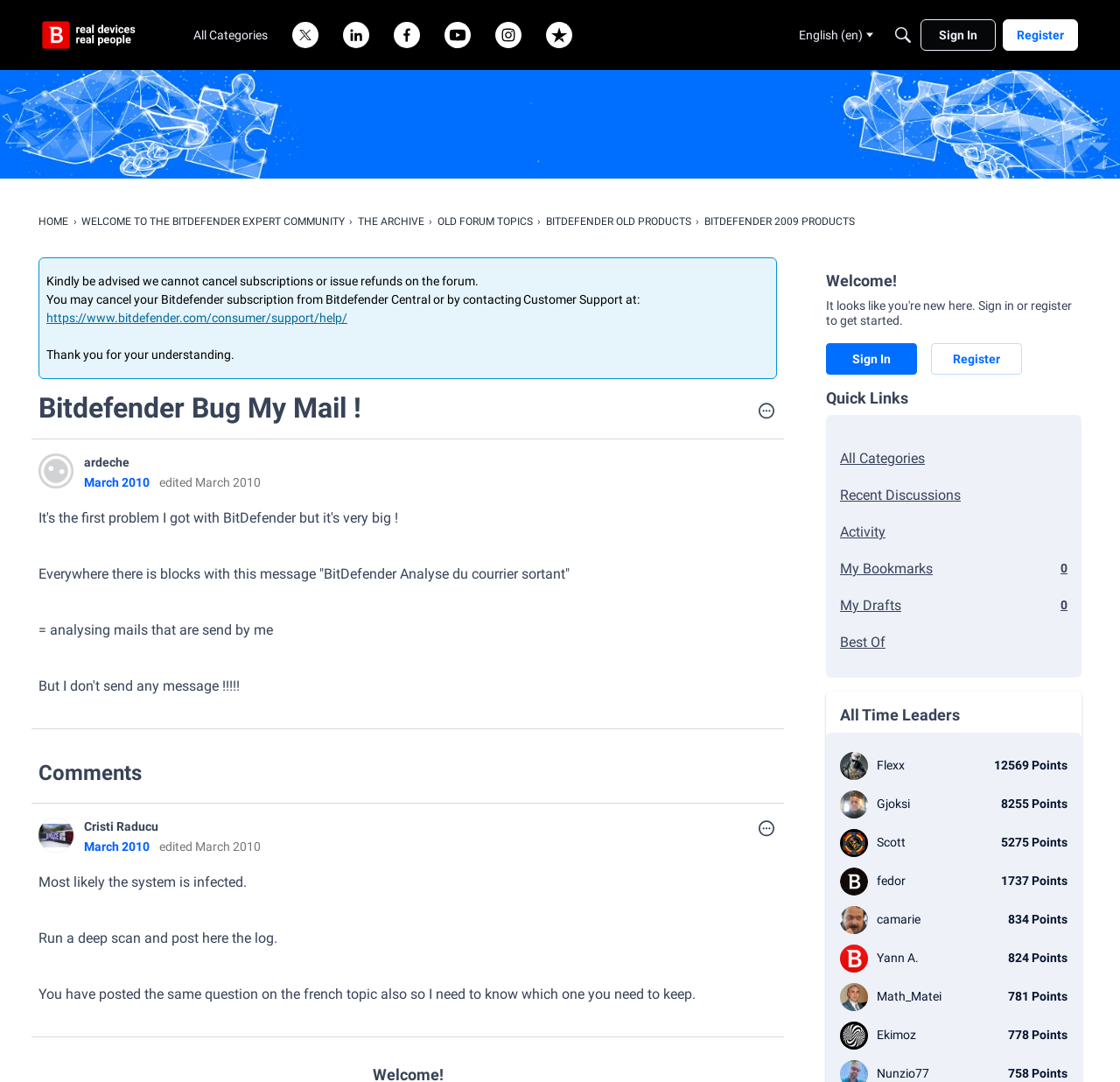Use a single word or phrase to answer the question: What is the purpose of the 'Options' button?

To provide options for the discussion